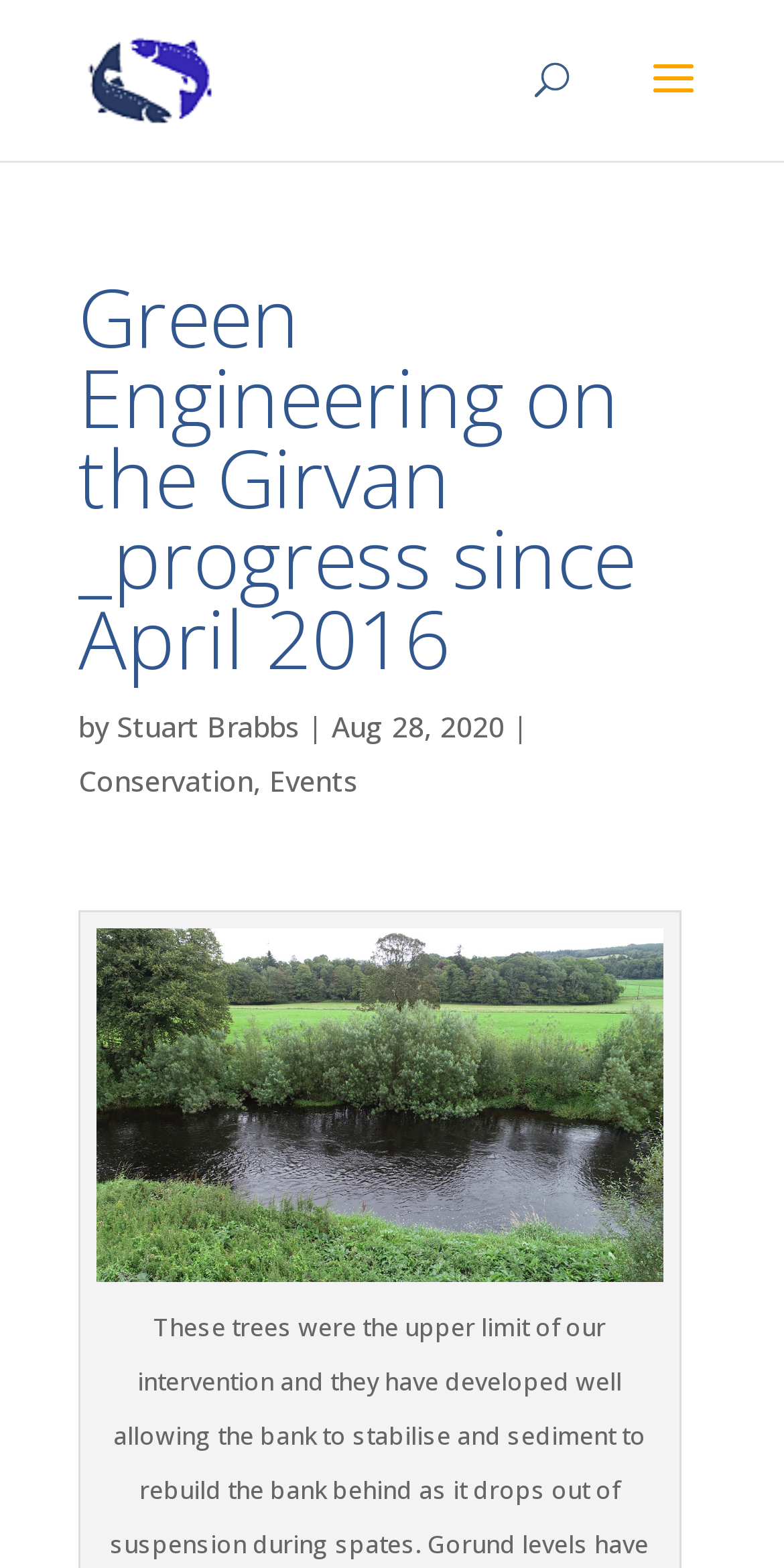Please provide a one-word or short phrase answer to the question:
What is the name of the organization?

Ayrshire Rivers Trust